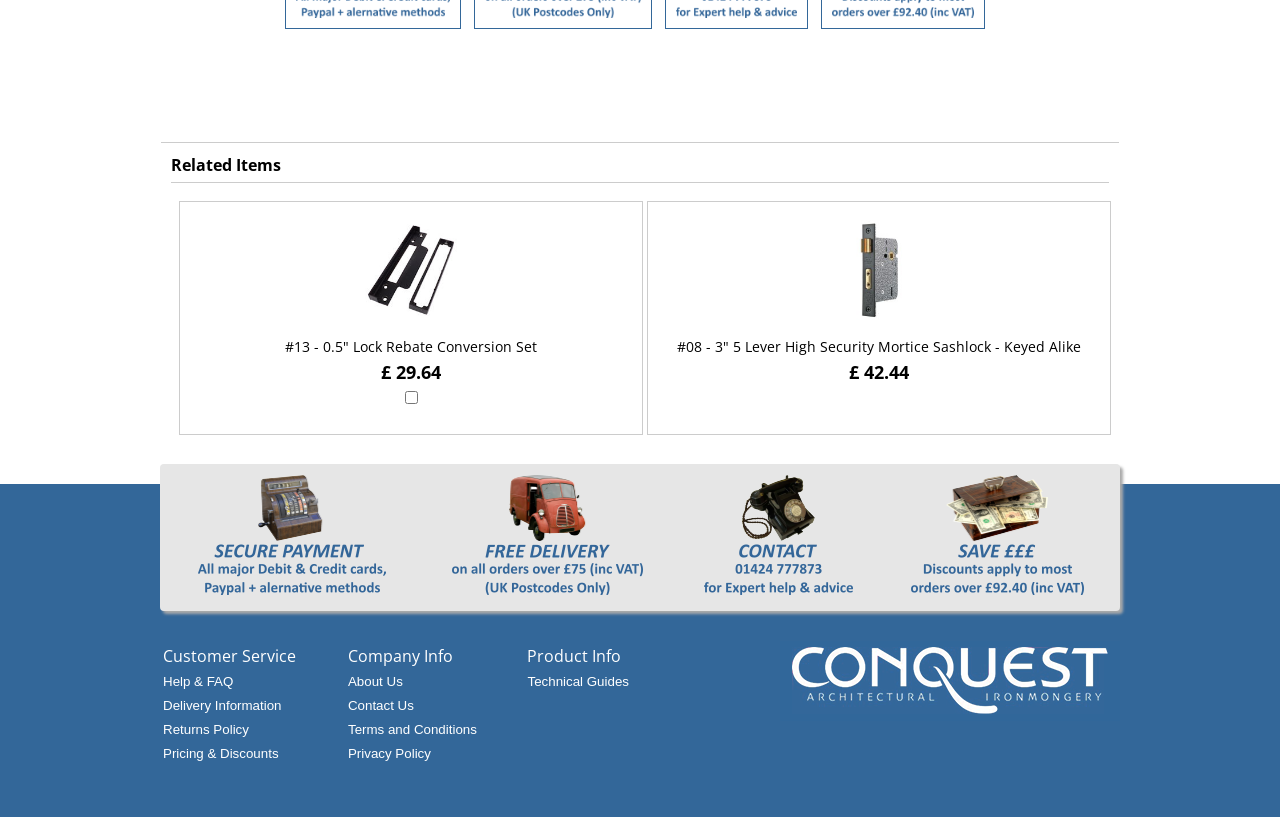What is the price of the 0.5" Lock Rebate Conversion Set?
Based on the visual content, answer with a single word or a brief phrase.

£29.64